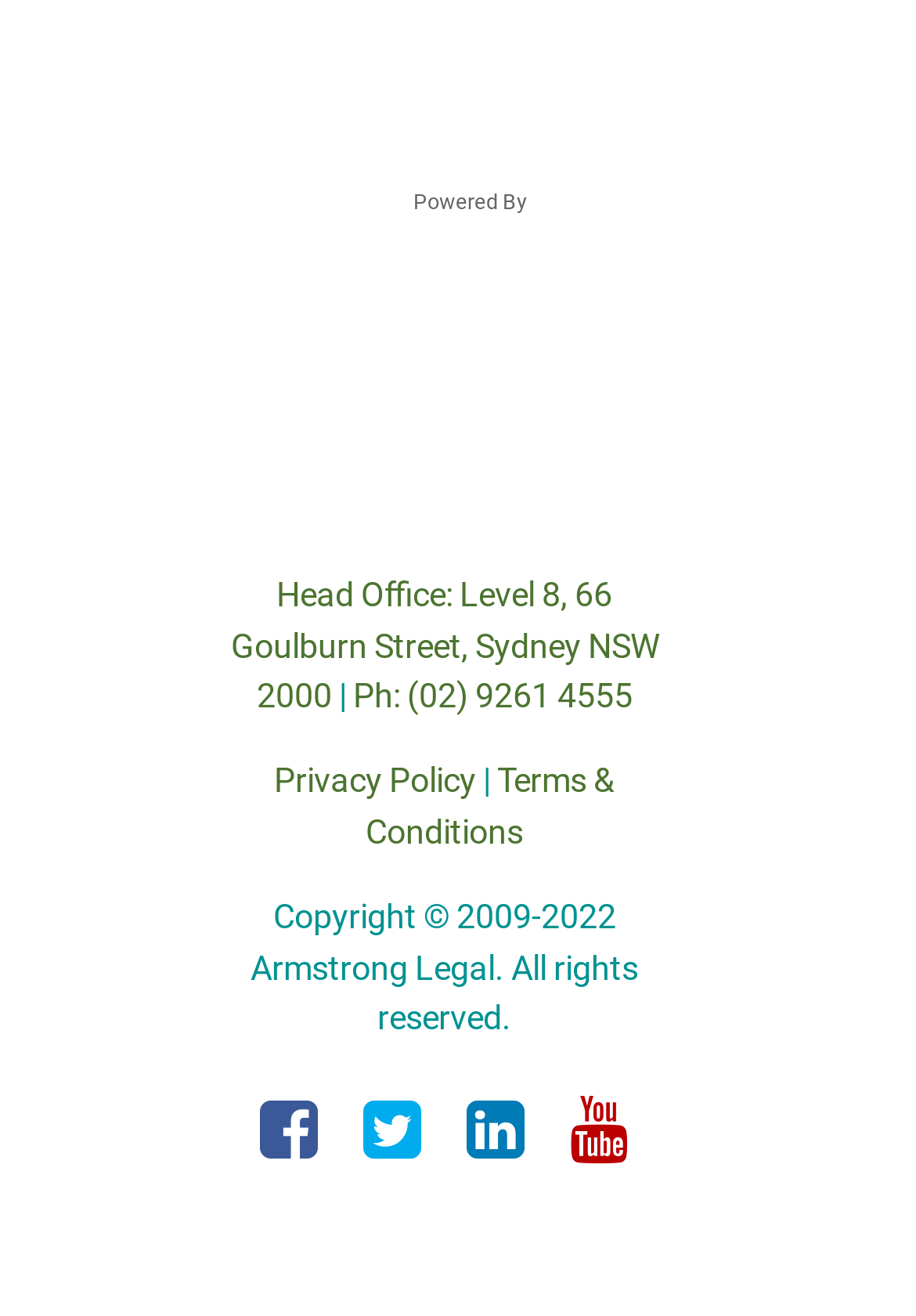Consider the image and give a detailed and elaborate answer to the question: 
What is the name of the powered by platform?

I found the 'Powered By' section at the top of the page, which mentions 'Nebulaw' as the platform that powers this website.